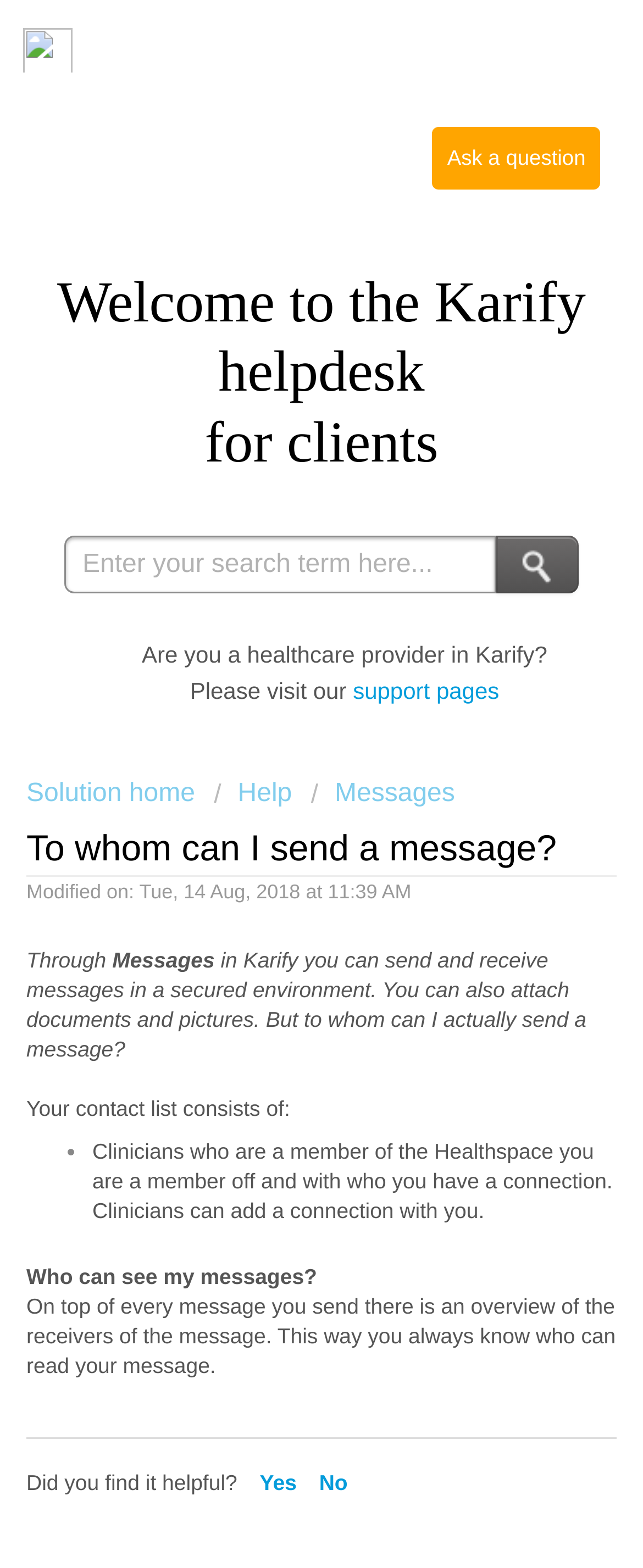What is the function of the Search button?
Identify the answer in the screenshot and reply with a single word or phrase.

Search for help topics